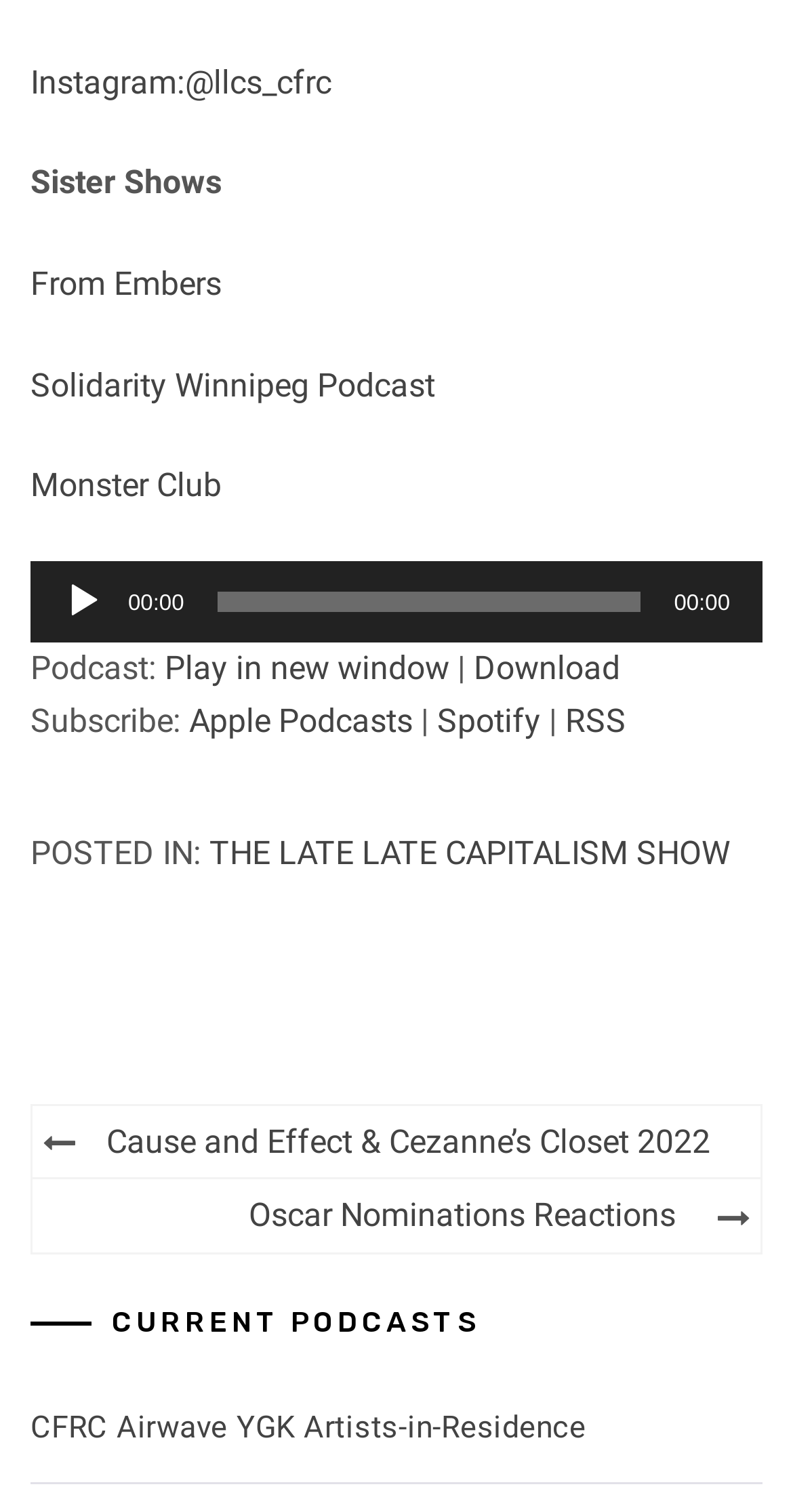Use a single word or phrase to answer the following:
What is the name of the sister show?

From Embers